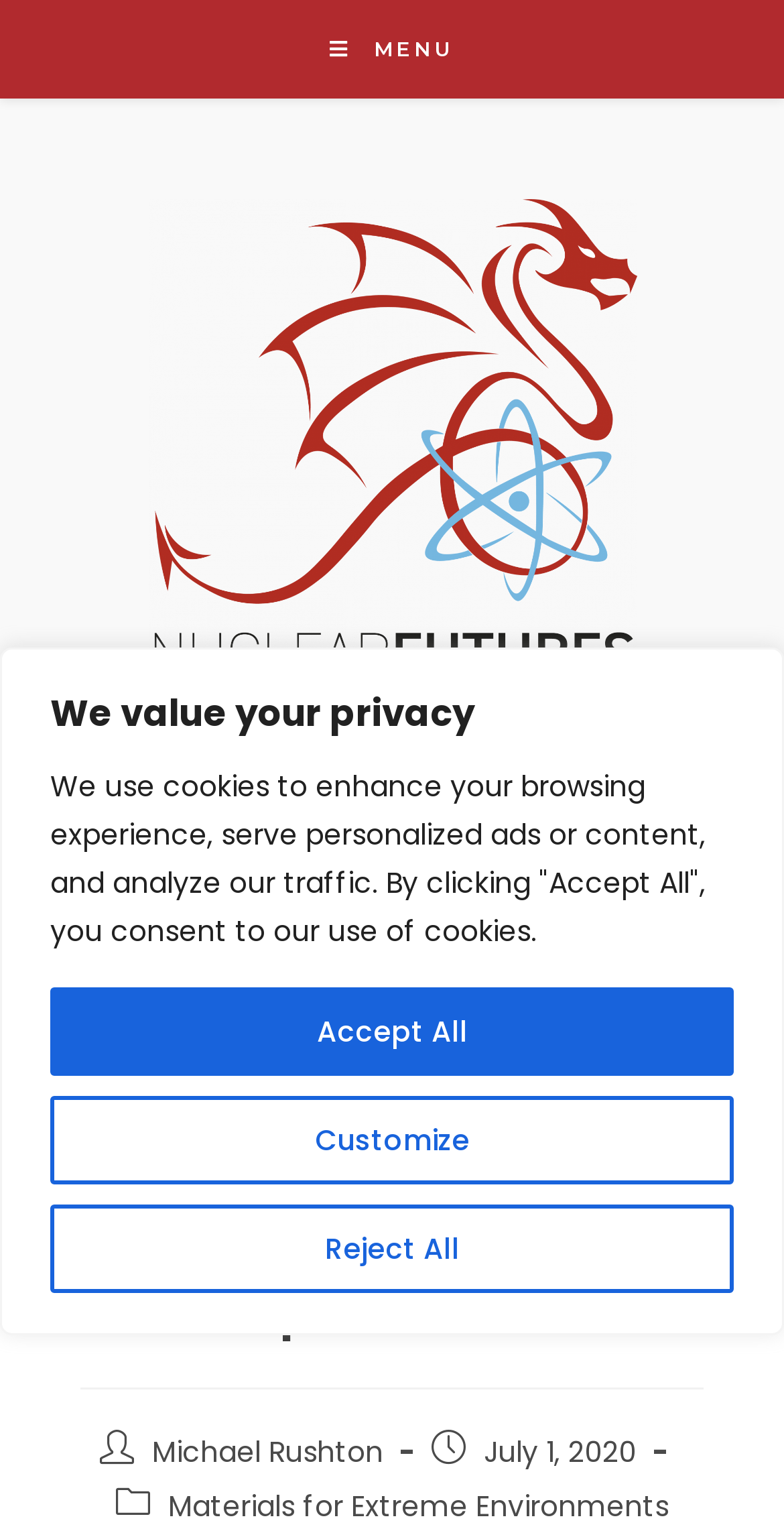Extract the bounding box coordinates of the UI element described: "Michael Rushton". Provide the coordinates in the format [left, top, right, bottom] with values ranging from 0 to 1.

[0.194, 0.93, 0.488, 0.956]